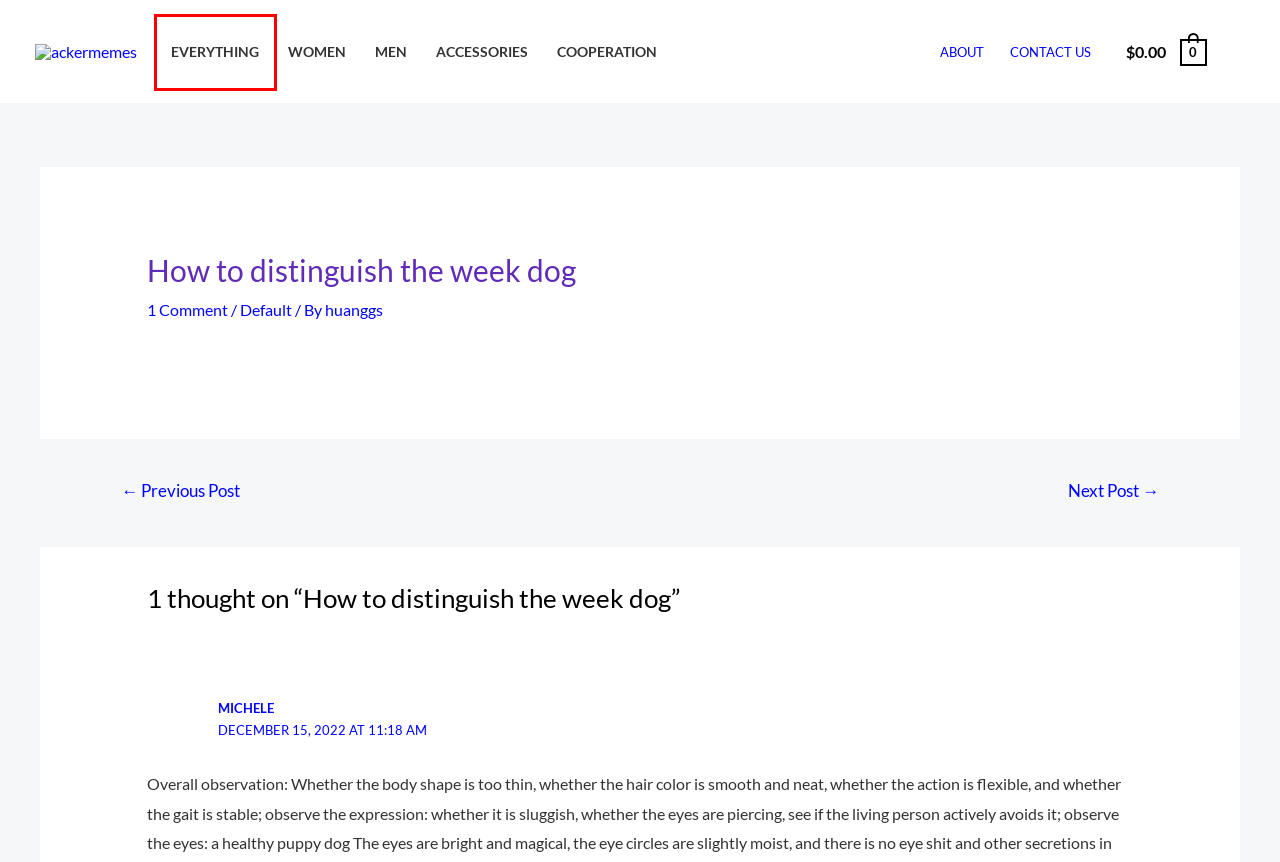You are given a screenshot of a webpage with a red bounding box around an element. Choose the most fitting webpage description for the page that appears after clicking the element within the red bounding box. Here are the candidates:
A. huanggs - ackermemes
B. Men - ackermemes
C. Default - ackermemes
D. About - ackermemes
E. Women - ackermemes
F. Shop - ackermemes
G. Contact Us - ackermemes
H. If you want to raise a little puppy, please recommend recommendation - ackermemes

F